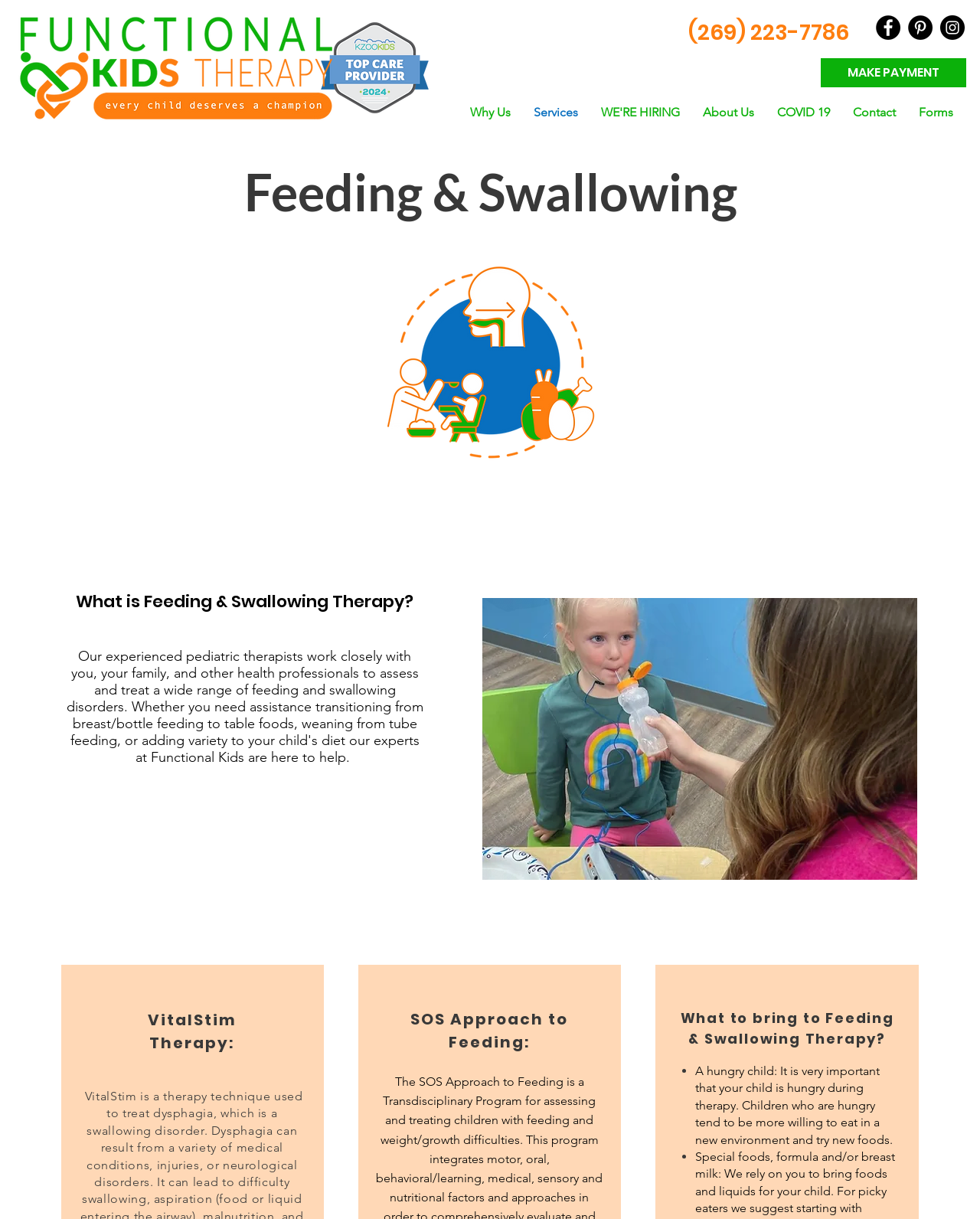Find the bounding box coordinates for the area that should be clicked to accomplish the instruction: "Click on the 'NEXT POST' link".

None